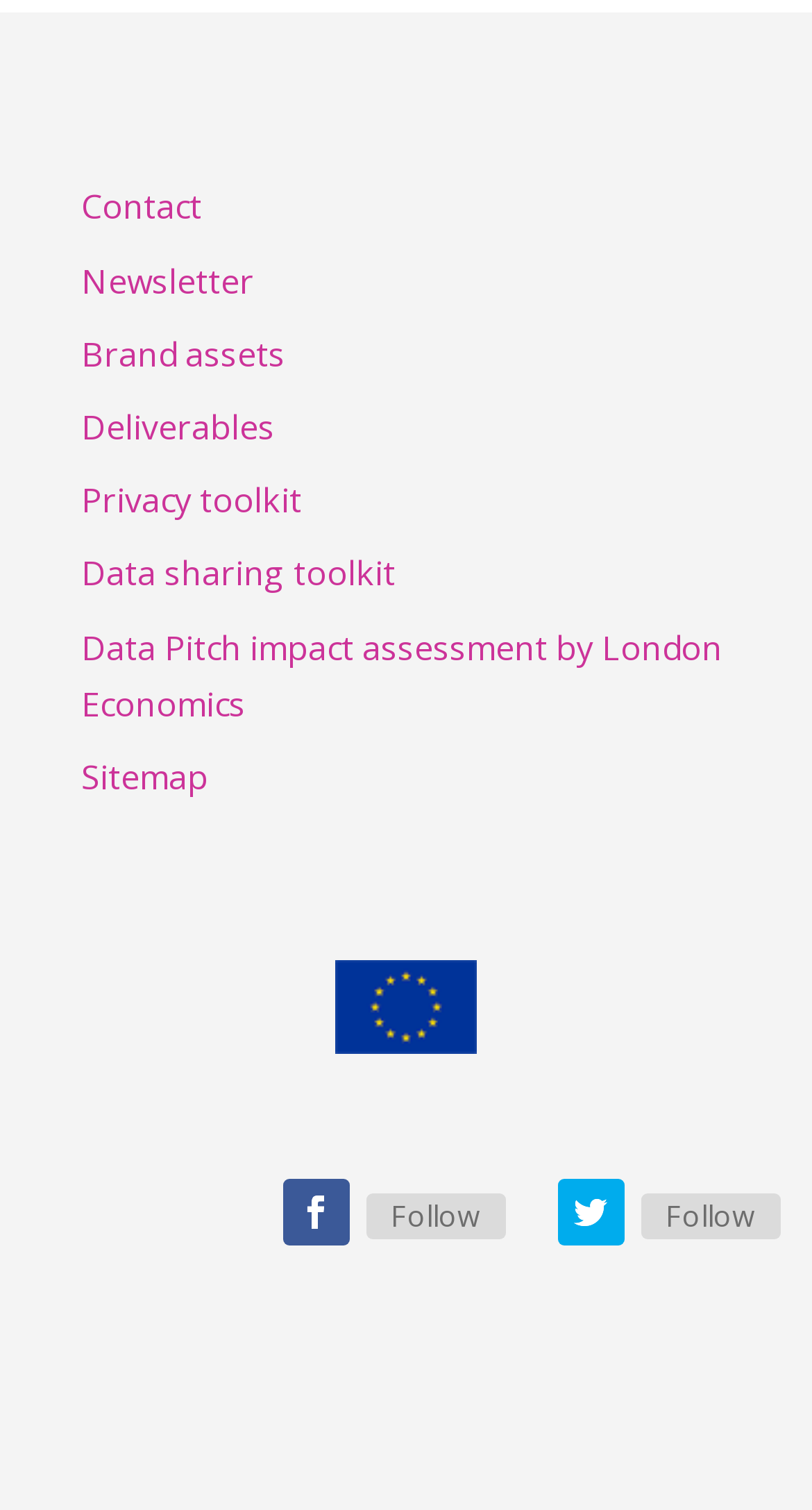Determine the bounding box coordinates of the clickable region to execute the instruction: "Read the privacy toolkit". The coordinates should be four float numbers between 0 and 1, denoted as [left, top, right, bottom].

[0.1, 0.316, 0.372, 0.346]